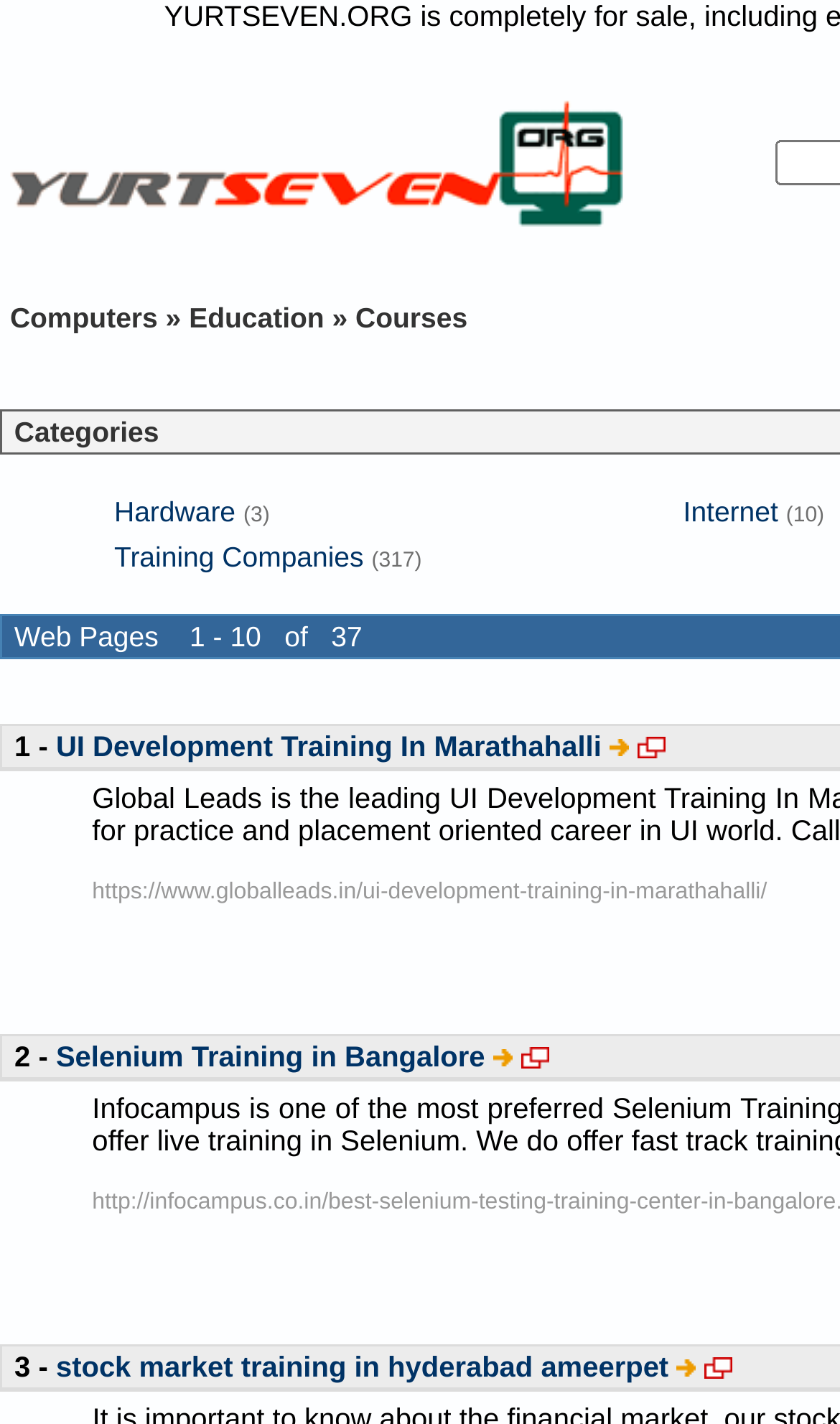Locate the bounding box coordinates of the clickable area to execute the instruction: "Share on Facebook". Provide the coordinates as four float numbers between 0 and 1, represented as [left, top, right, bottom].

None